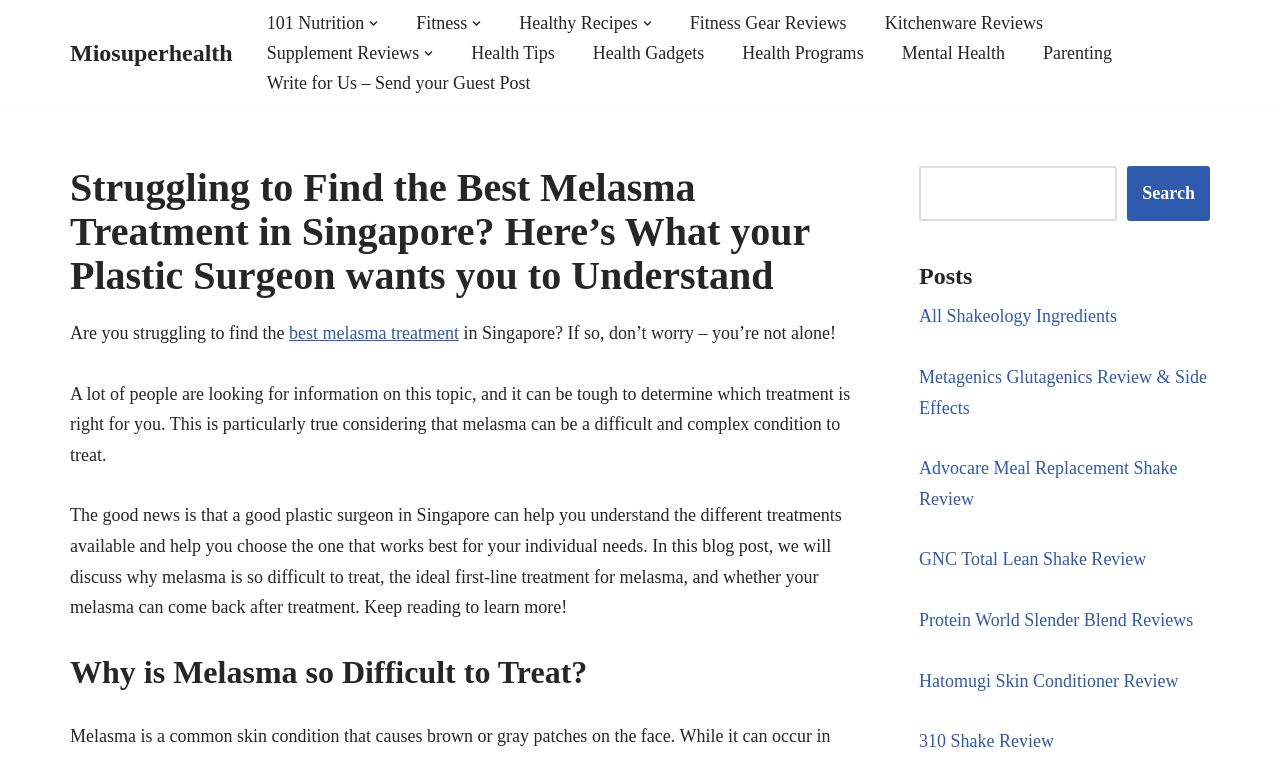Extract the main title from the webpage.

Struggling to Find the Best Melasma Treatment in Singapore? Here’s What your Plastic Surgeon wants you to Understand